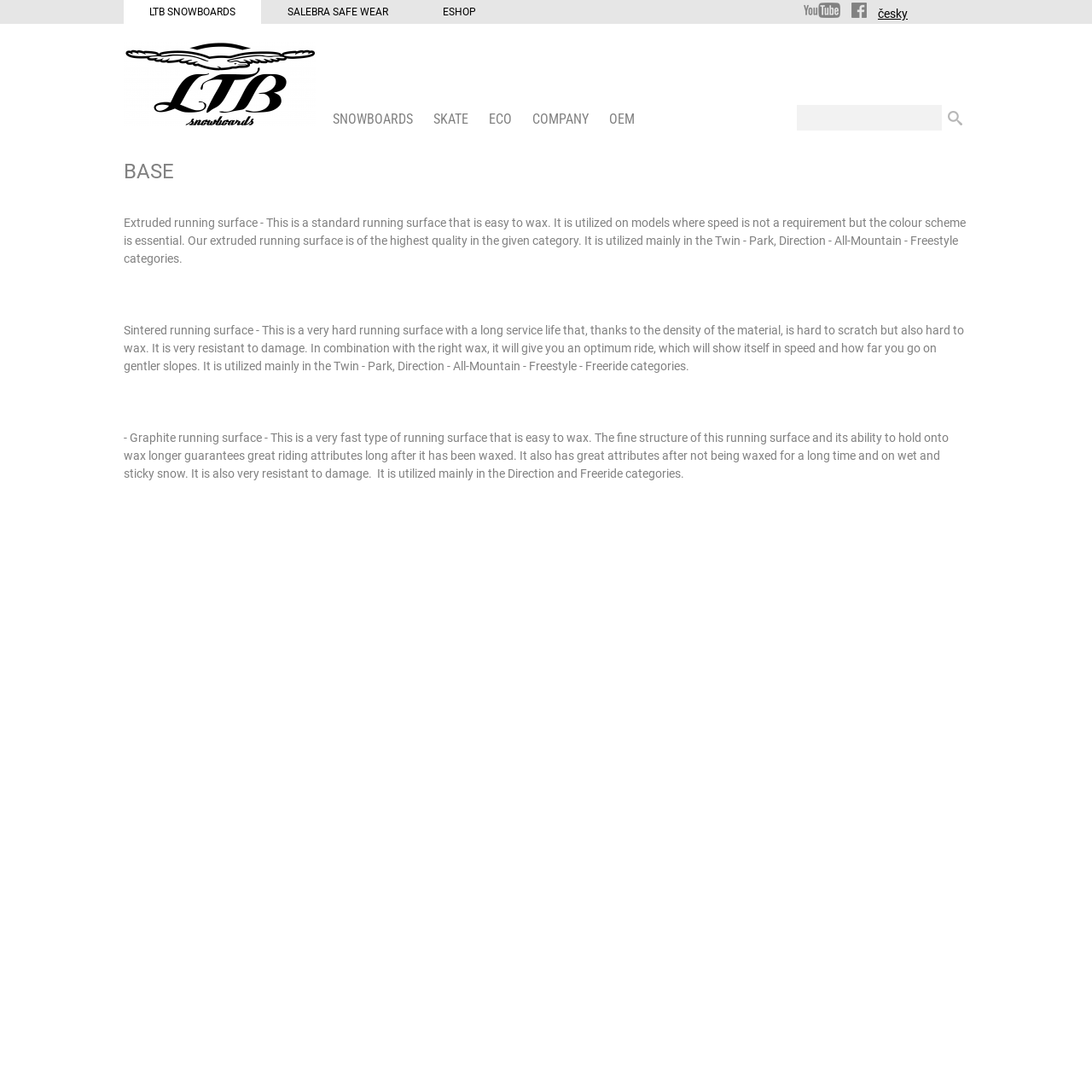Using the information in the image, could you please answer the following question in detail:
What is the purpose of the sintered running surface?

According to the webpage, the sintered running surface is a very hard running surface with a long service life that is hard to scratch but also hard to wax. It is very resistant to damage, making it suitable for certain types of snowboards.